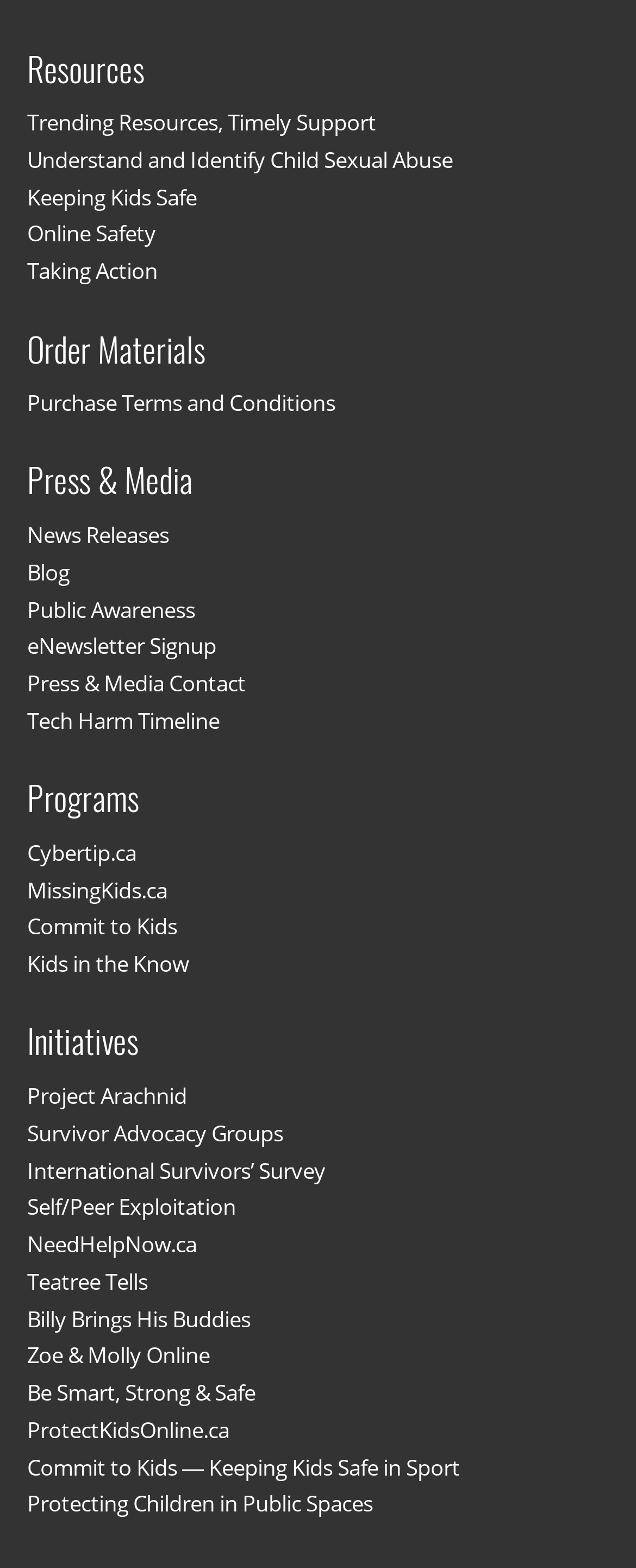Determine the bounding box coordinates of the UI element that matches the following description: "Peace Corps Online". The coordinates should be four float numbers between 0 and 1 in the format [left, top, right, bottom].

None